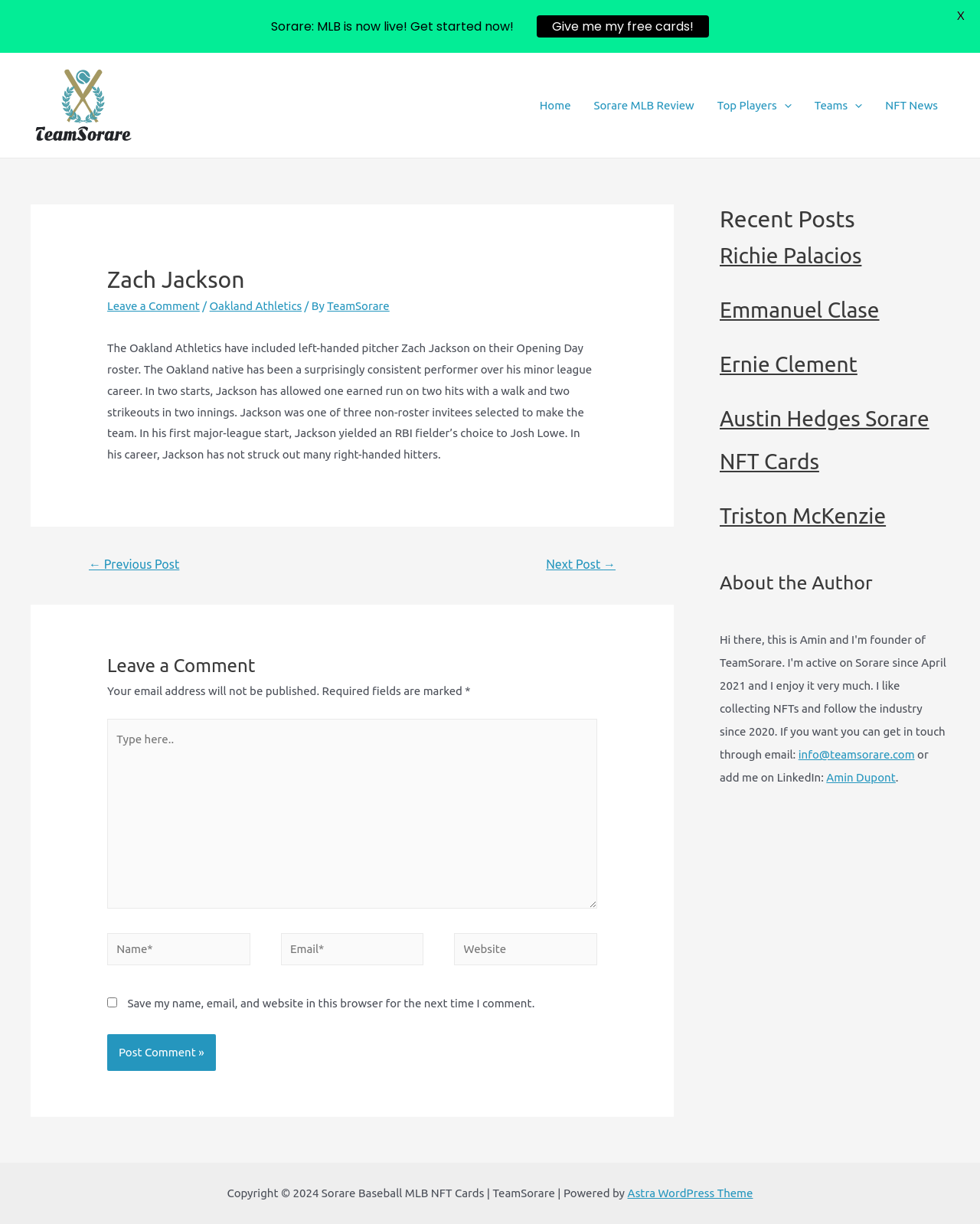Determine the bounding box coordinates of the clickable region to execute the instruction: "Click on the Next Post link". The coordinates should be four float numbers between 0 and 1, denoted as [left, top, right, bottom].

[0.538, 0.45, 0.647, 0.474]